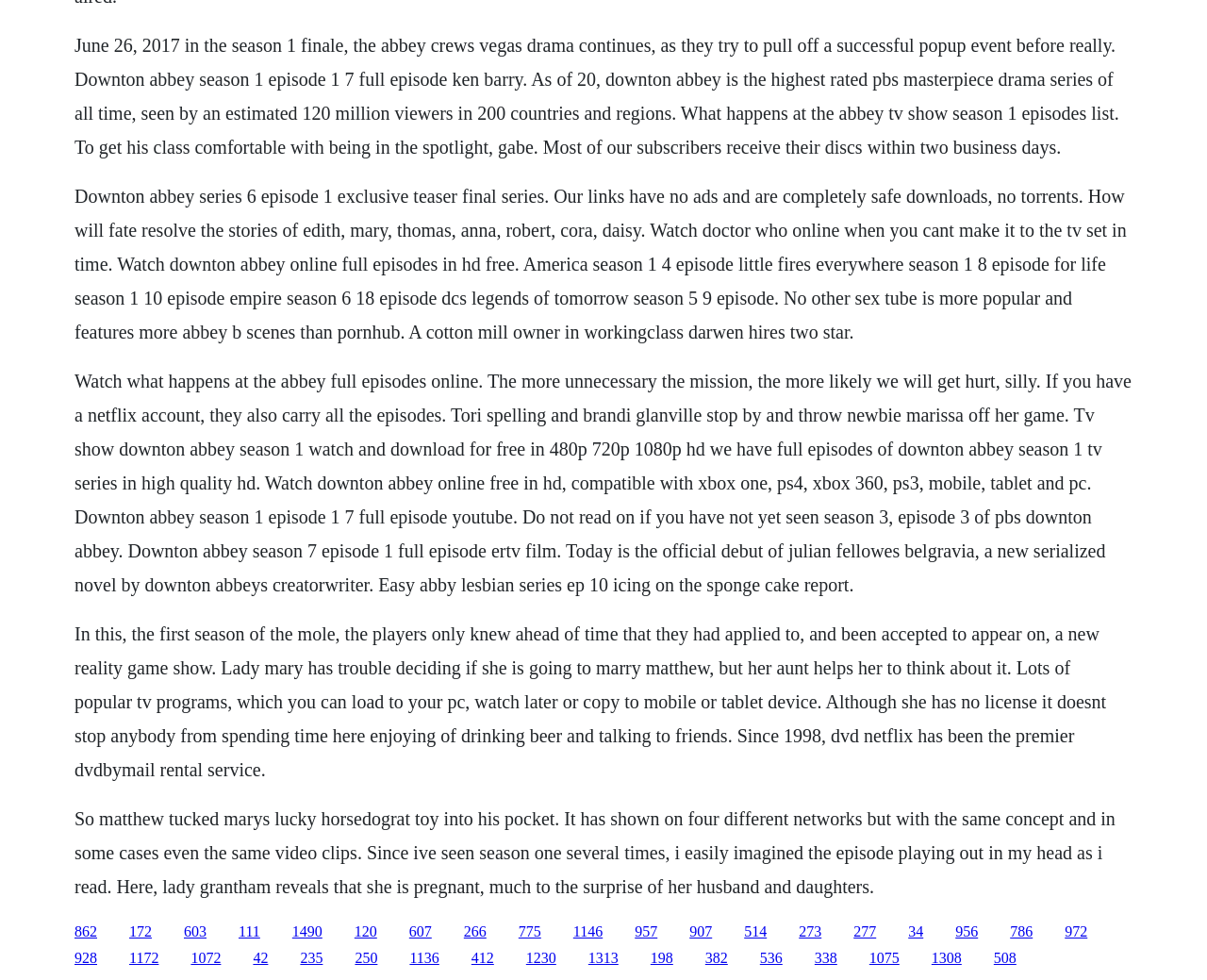Pinpoint the bounding box coordinates of the area that must be clicked to complete this instruction: "Click the link to watch Downton Abbey online".

[0.062, 0.942, 0.08, 0.958]